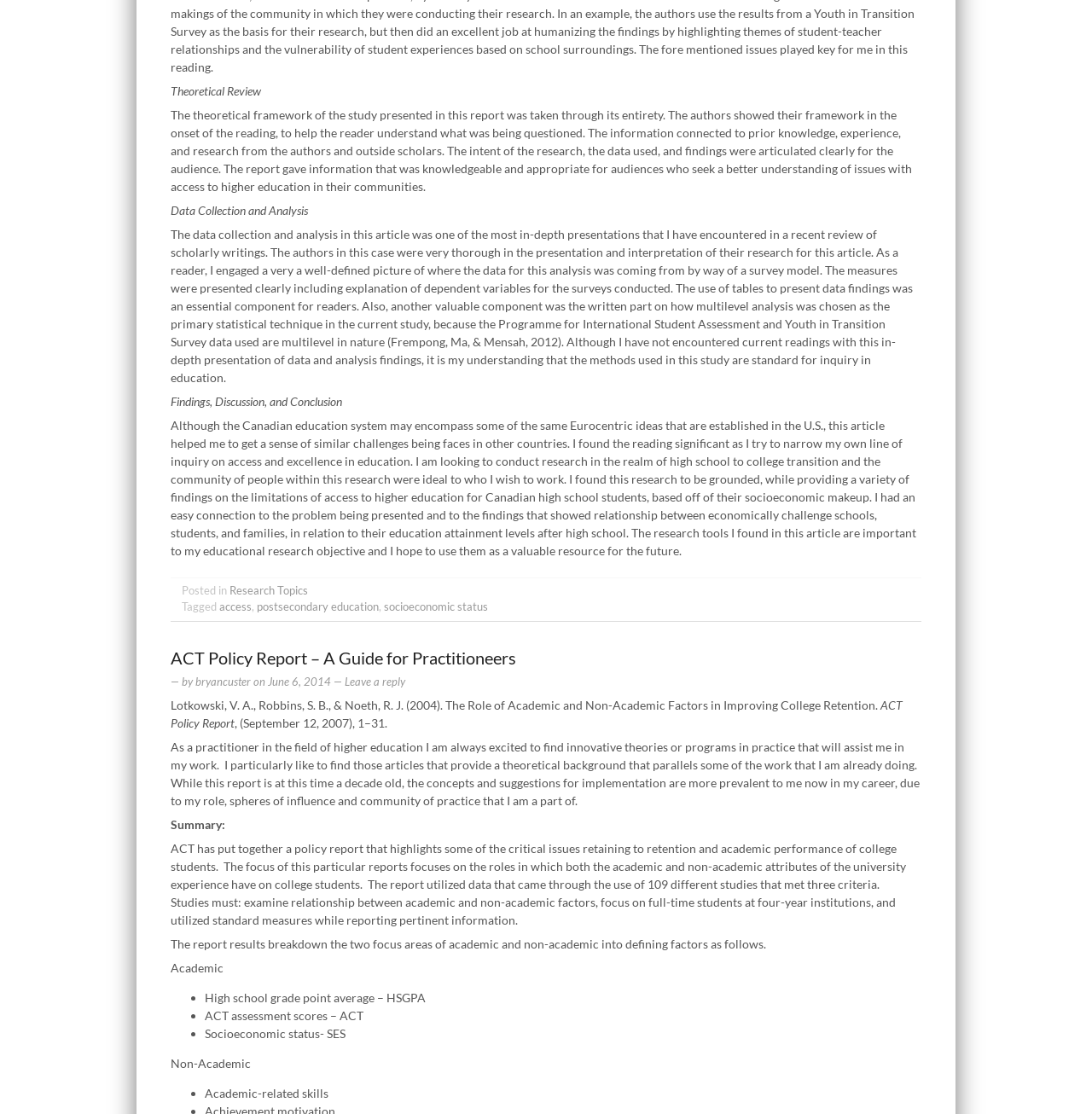Look at the image and answer the question in detail:
What is one of the academic factors mentioned in the report?

I found this information by looking at the list of academic factors mentioned in the report, which includes high school grade point average, ACT assessment scores, and socioeconomic status.